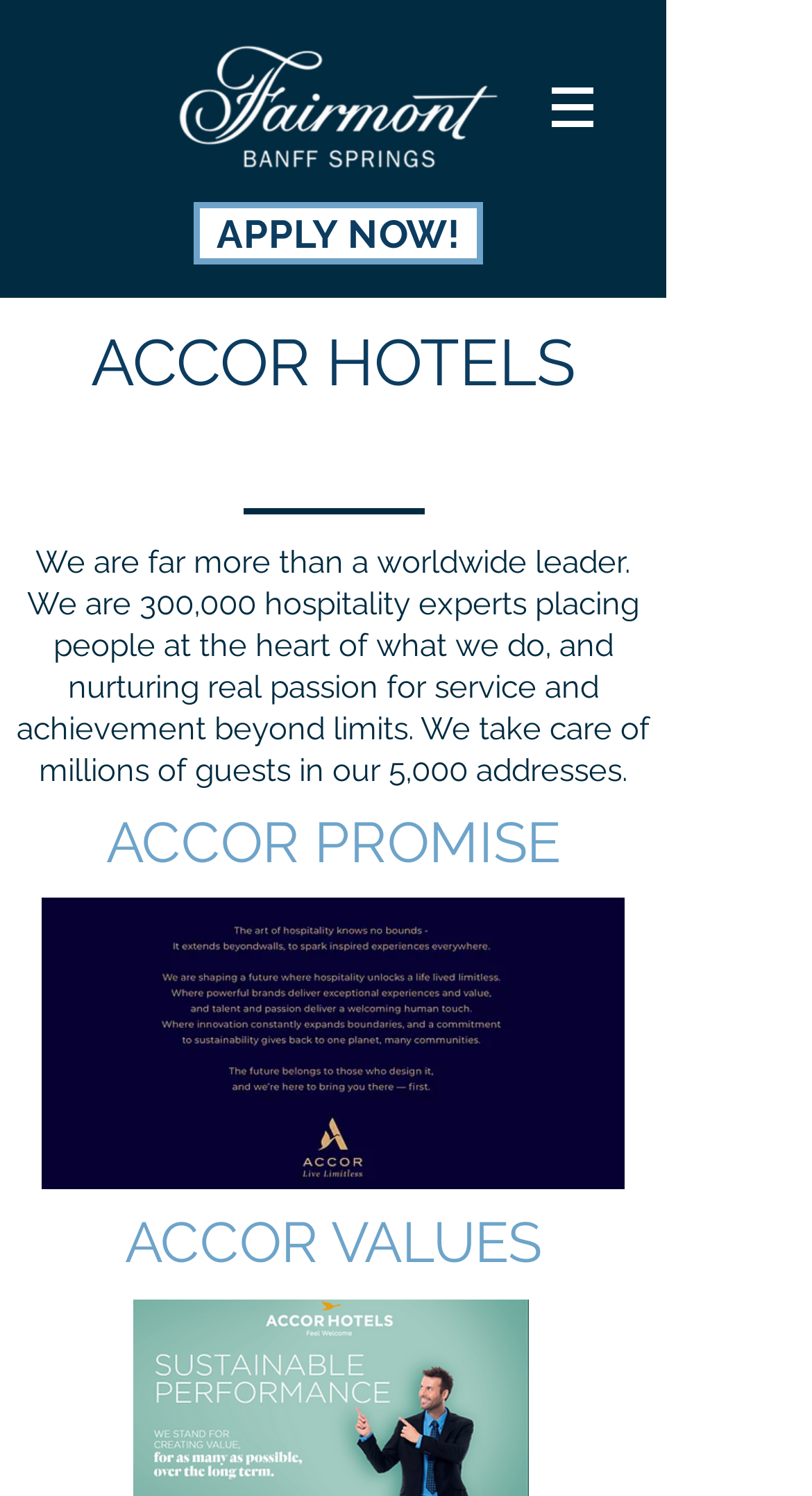How many headings are there on the webpage?
Please provide a single word or phrase answer based on the image.

3